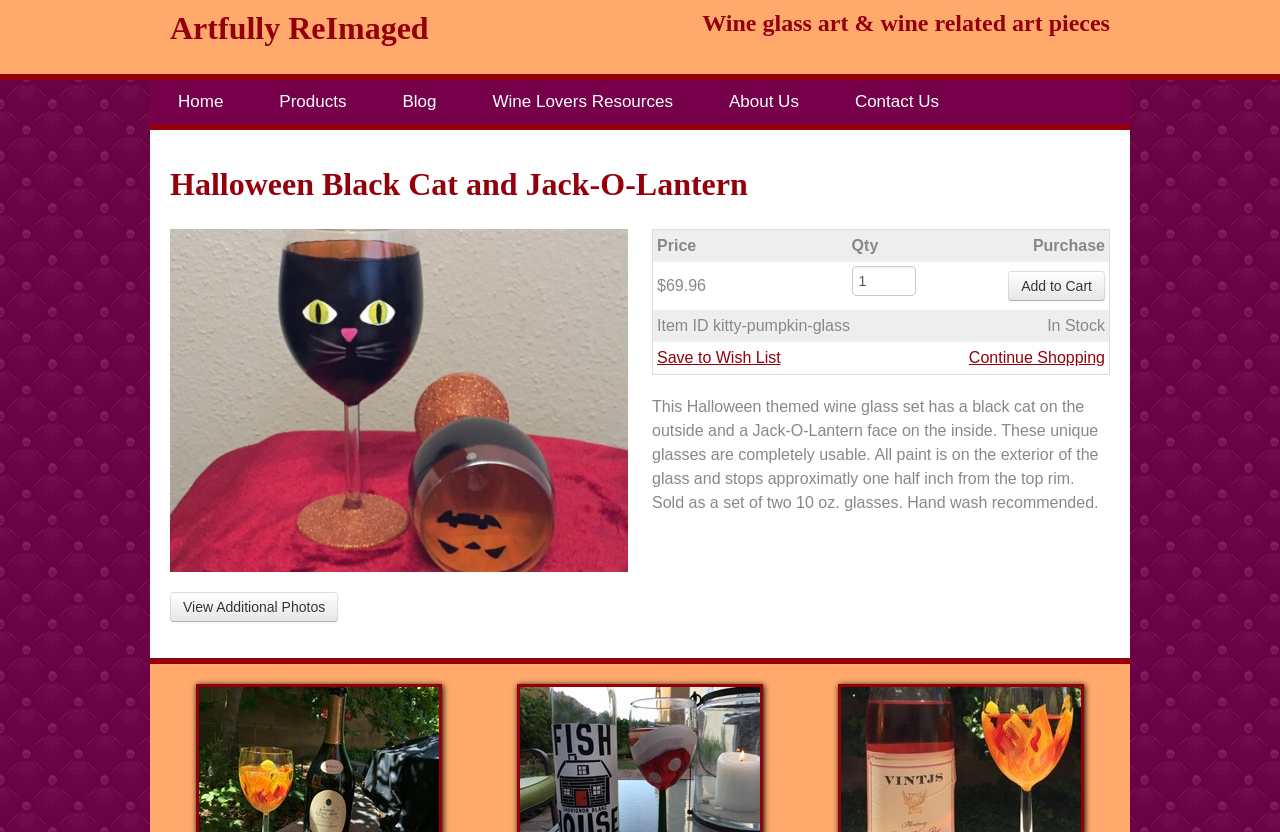Identify the bounding box for the UI element specified in this description: "Blog". The coordinates must be four float numbers between 0 and 1, formatted as [left, top, right, bottom].

[0.293, 0.096, 0.363, 0.149]